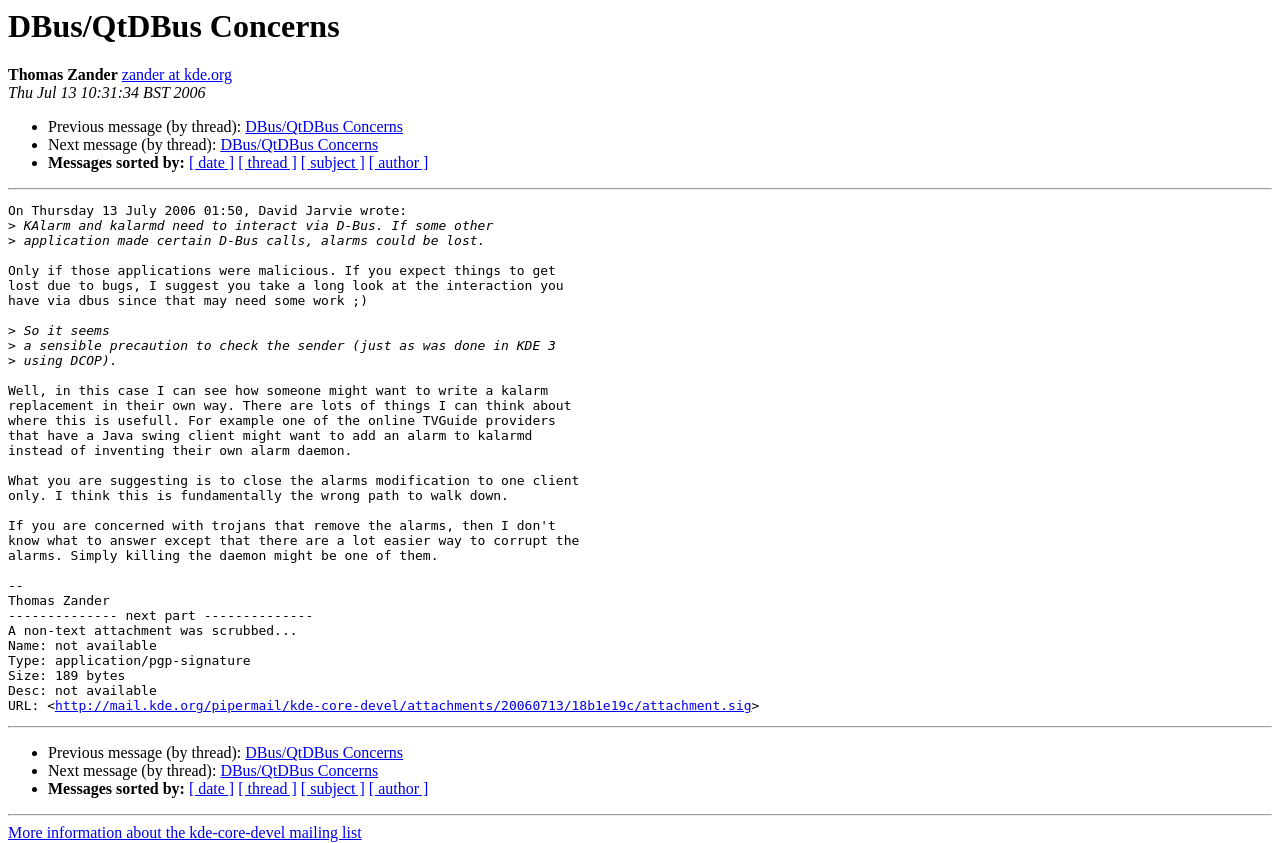Summarize the webpage with a detailed and informative caption.

This webpage appears to be an archived email thread from the kde-core-devel mailing list, with the title "DBus/QtDBus Concerns". At the top, there is a heading with the title, followed by the author's name "Thomas Zander" and his email address "zander at kde.org". The date of the email, "Thu Jul 13 10:31:34 BST 2006", is also displayed.

Below the heading, there are navigation links to previous and next messages in the thread, as well as options to sort messages by date, thread, subject, or author. A horizontal separator line divides the navigation section from the email content.

The email content is a discussion between David Jarvie and others about KAlarm and kalarmd interacting via D-Bus. The text is divided into paragraphs, with some sentences spanning multiple lines. The discussion revolves around the potential risks of losing alarms due to malicious D-Bus calls and the importance of checking the sender.

At the bottom of the page, there is another set of navigation links to previous and next messages in the thread, as well as options to sort messages. A horizontal separator line divides this section from a final link to more information about the kde-core-devel mailing list.